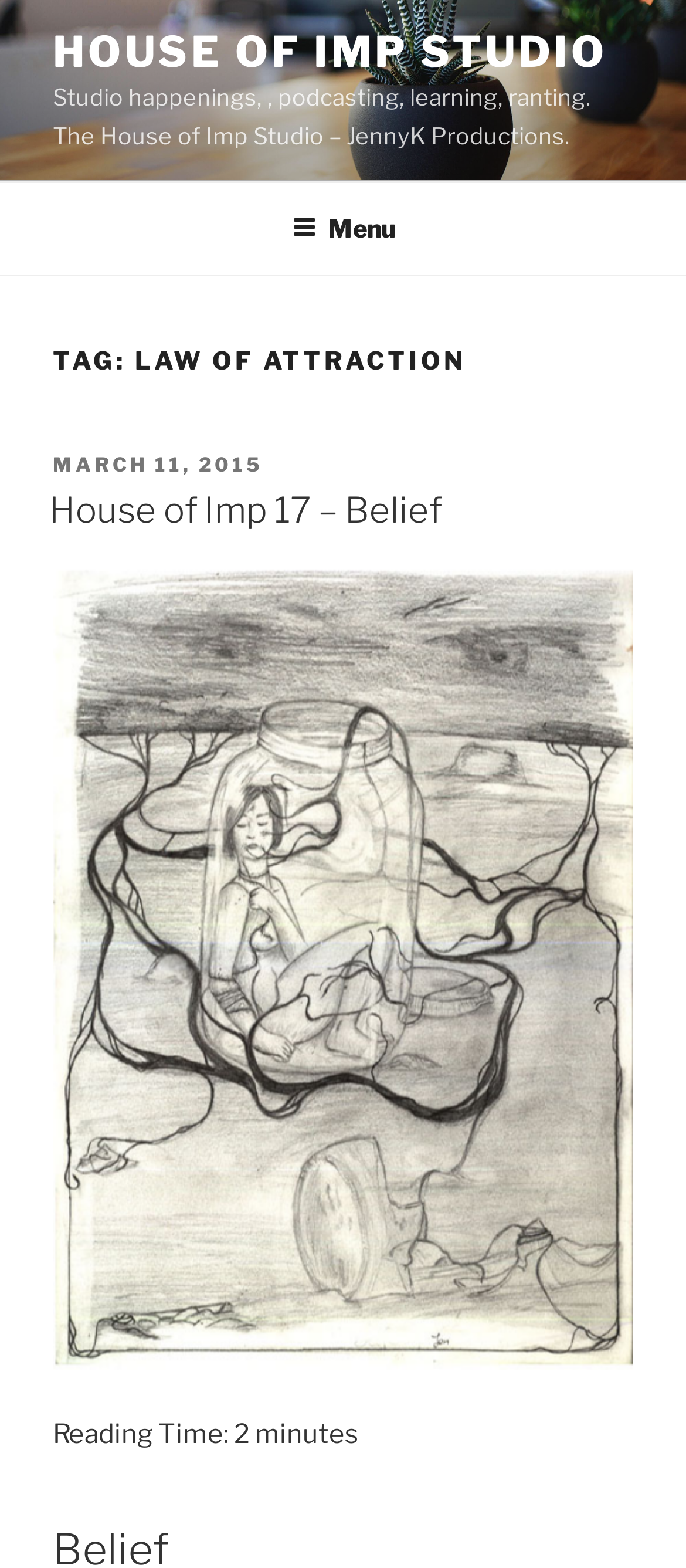How long does it take to read the current post?
Could you give a comprehensive explanation in response to this question?

The reading time of the current post can be found in the static text 'Reading Time:' and its corresponding value 'minutes'.